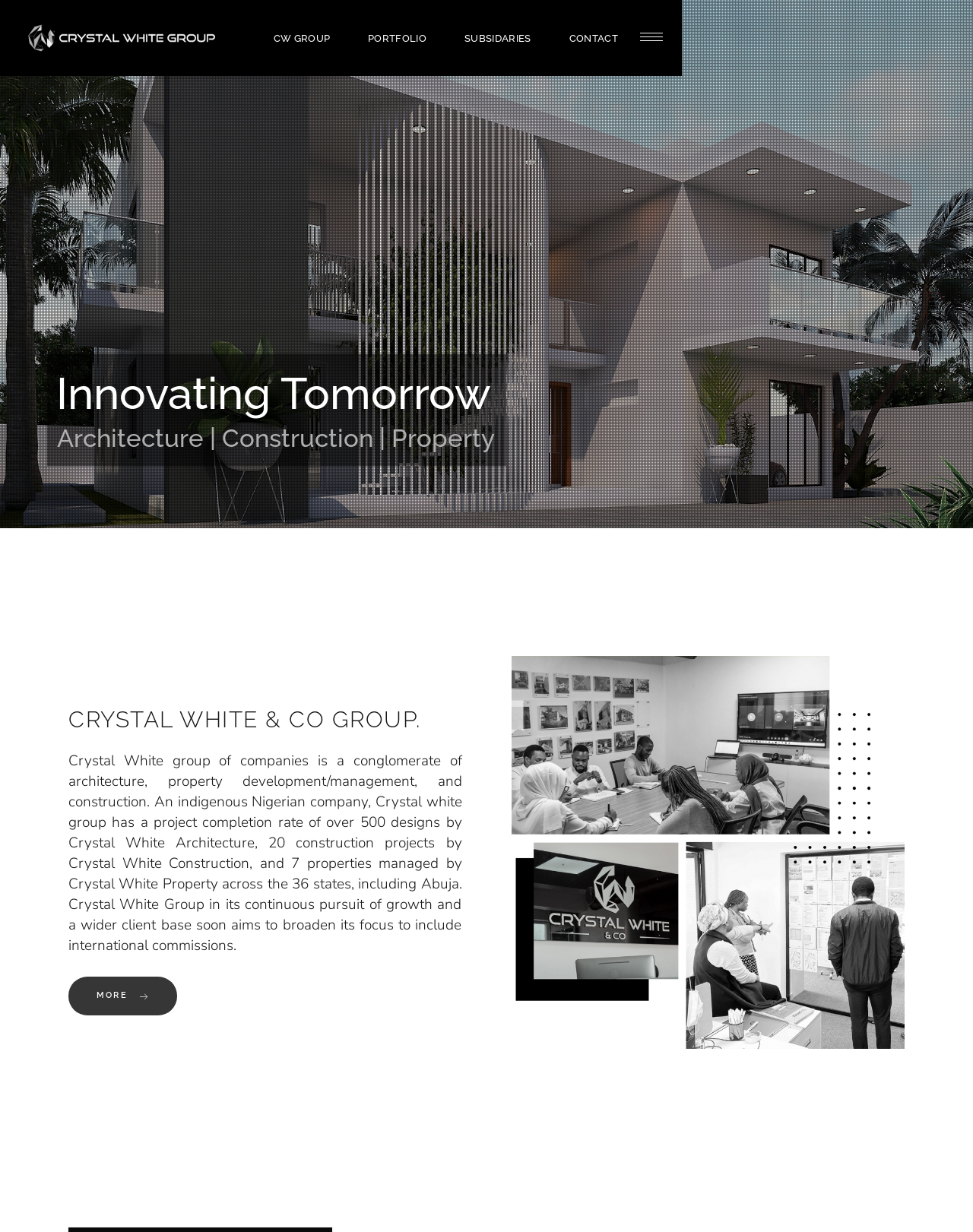Carefully examine the image and provide an in-depth answer to the question: How many properties are managed by Crystal White Property?

The number of properties managed by Crystal White Property is mentioned in the text 'Crystal White group has a project completion rate of over 500 designs by Crystal White Architecture, 20 construction projects by Crystal White Construction, and 7 properties managed by Crystal White Property across the 36 states, including Abuja.'